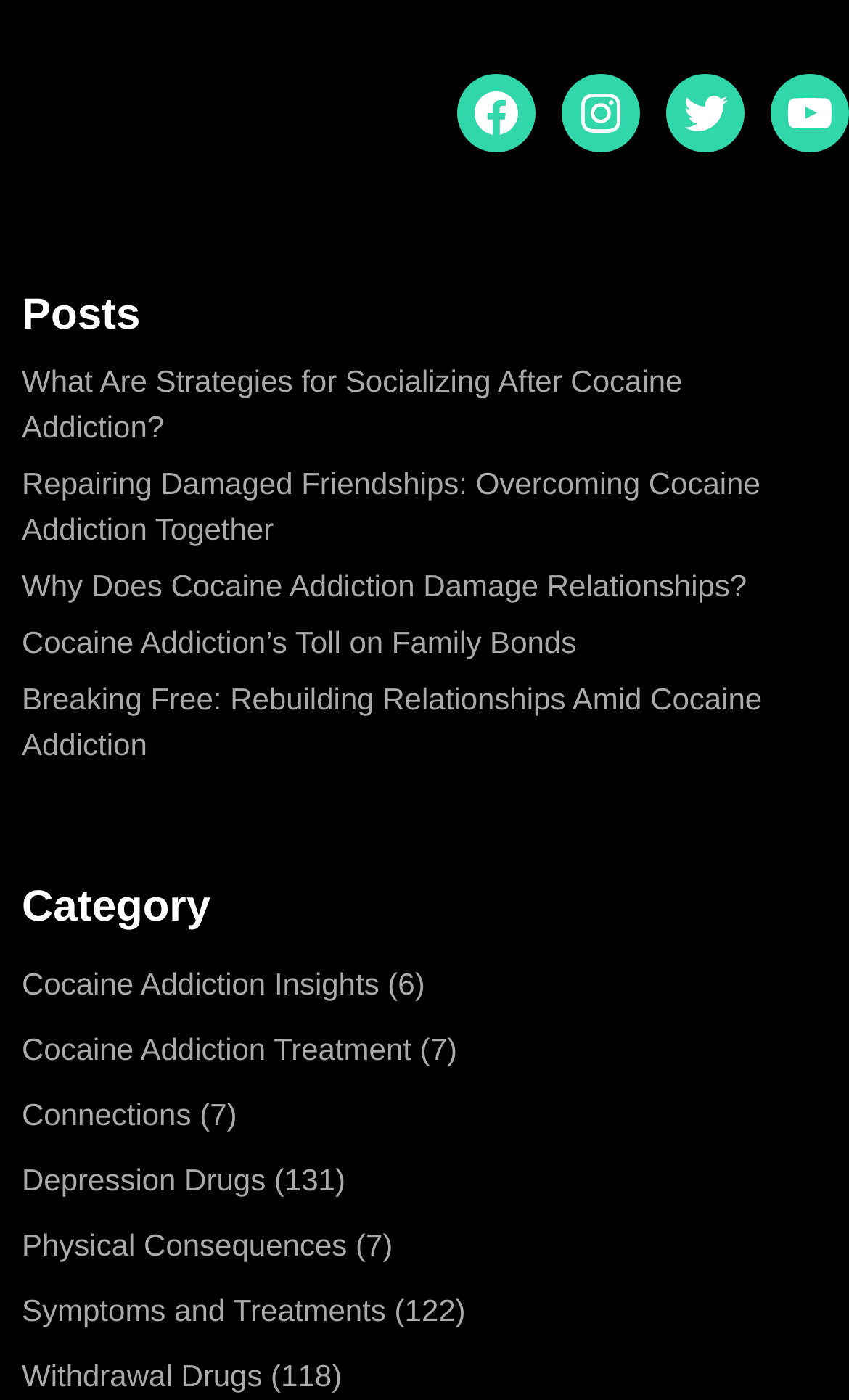Determine the bounding box of the UI component based on this description: "Connections". The bounding box coordinates should be four float values between 0 and 1, i.e., [left, top, right, bottom].

[0.026, 0.784, 0.225, 0.809]